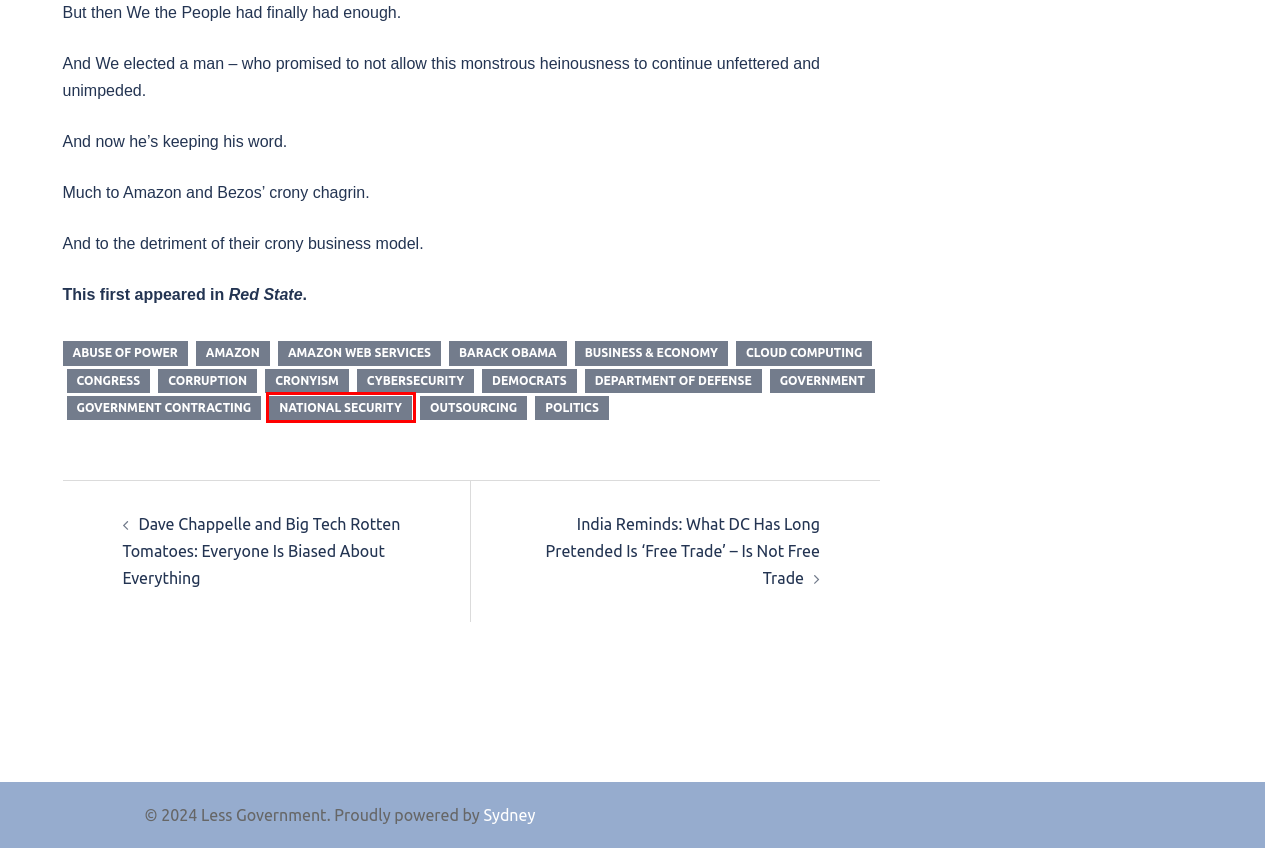You are provided with a screenshot of a webpage containing a red rectangle bounding box. Identify the webpage description that best matches the new webpage after the element in the bounding box is clicked. Here are the potential descriptions:
A. Politics Archives | Less Government
B. cloud computing Archives | Less Government
C. Sydney: Fast & Customizable WordPress Theme
D. Department of Defense Archives | Less Government
E. Dave Chappelle and Big Tech Rotten Tomatoes: Everyone Is Biased About Everything
F. government Archives | Less Government
G. outsourcing Archives | Less Government
H. national security Archives | Less Government

H